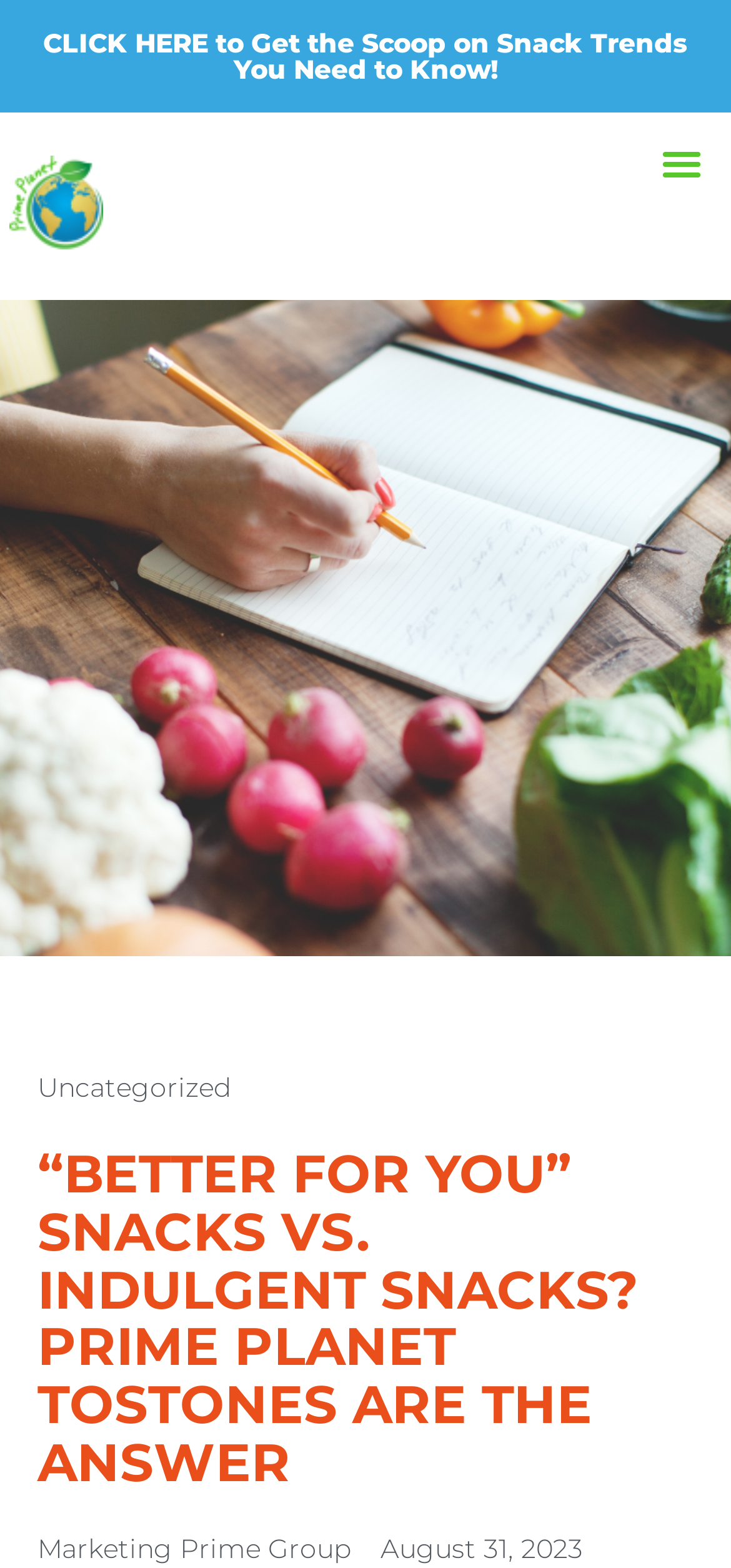Describe every aspect of the webpage comprehensively.

The webpage appears to be an article or blog post from Prime Planet, a company that specializes in "Better-For-You" snacks. At the top of the page, there is a logo of Prime Planet, situated on the left side. Next to the logo, there is a menu toggle button. 

Below the logo and menu toggle button, there is a prominent heading that reads "CLICK HERE to Get the Scoop on Snack Trends You Need to Know!" which is also a clickable link. This heading is centered at the top of the page.

Further down, there is a main heading that spans almost the entire width of the page, which reads "“BETTER FOR YOU” SNACKS VS. INDULGENT SNACKS? PRIME PLANET TOSTONES ARE THE ANSWER". This heading is positioned near the middle of the page.

On the right side of the page, there is a link labeled "Uncategorized", situated about two-thirds of the way down the page. At the very bottom of the page, there is a time element, but it does not contain any text.

Overall, the webpage has a simple layout with a focus on the main heading and the call-to-action link at the top.